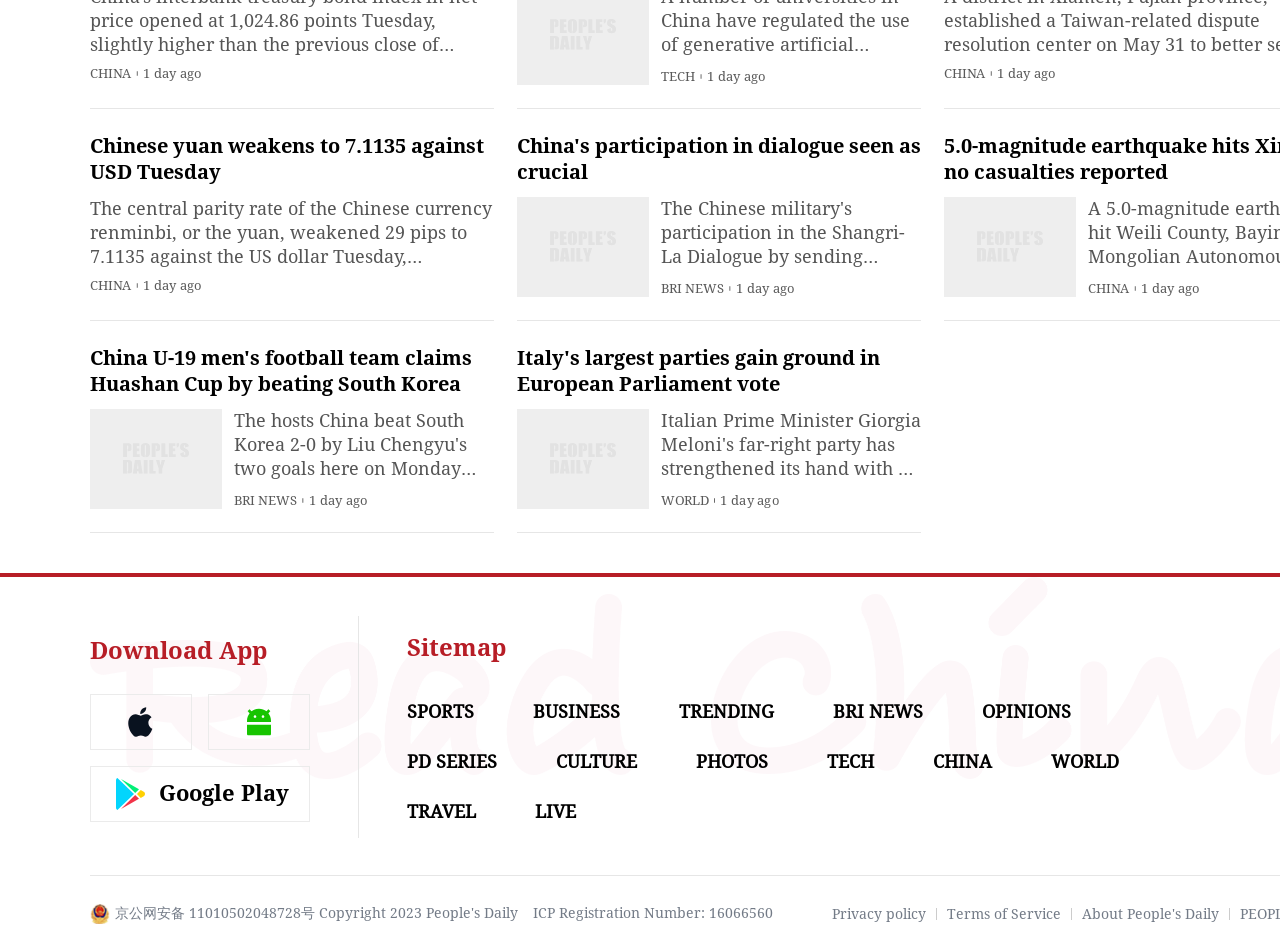Highlight the bounding box coordinates of the element that should be clicked to carry out the following instruction: "Check the TECH news". The coordinates must be given as four float numbers ranging from 0 to 1, i.e., [left, top, right, bottom].

[0.646, 0.795, 0.683, 0.817]